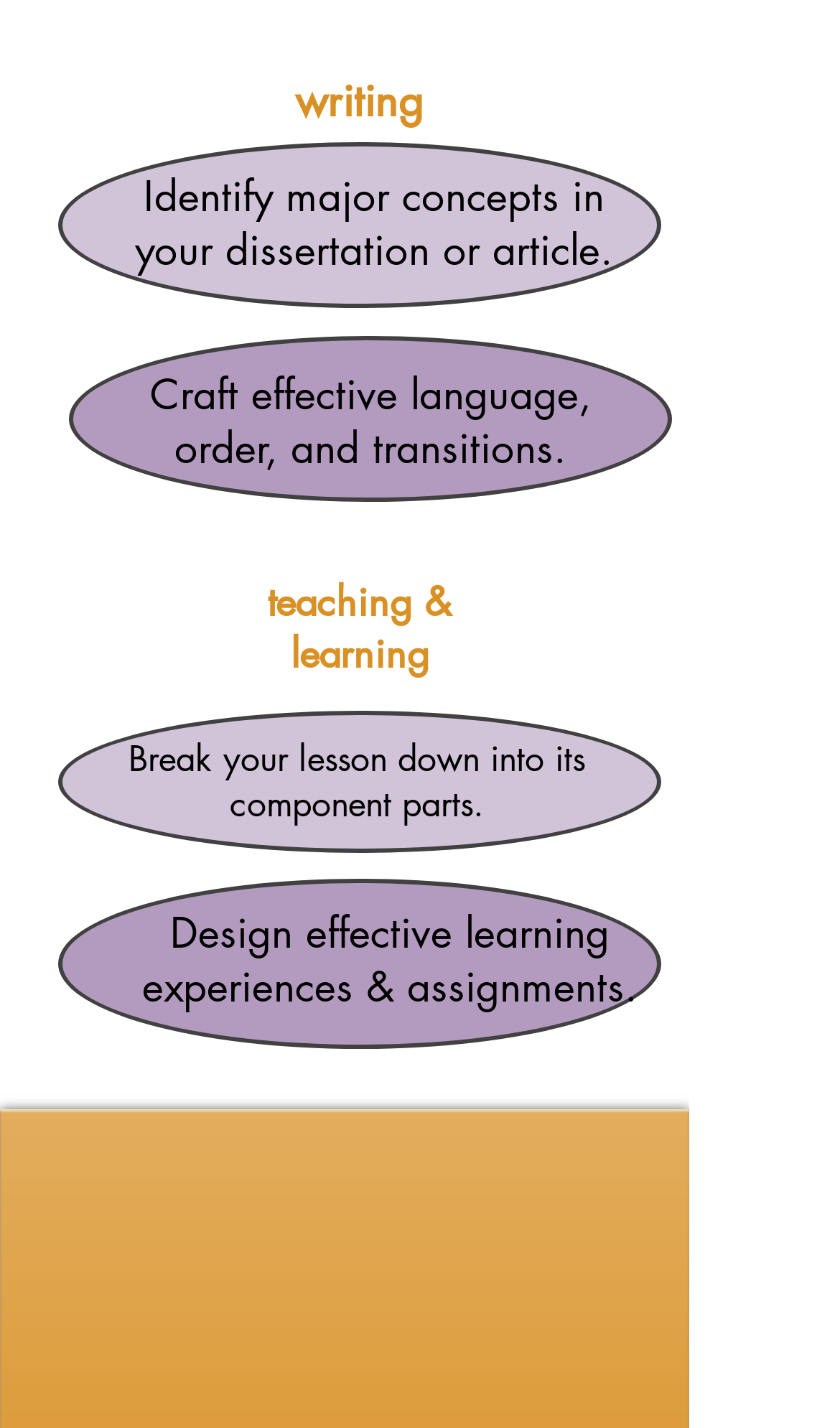Please answer the following question using a single word or phrase: 
What is the purpose of the webpage?

Educational resource